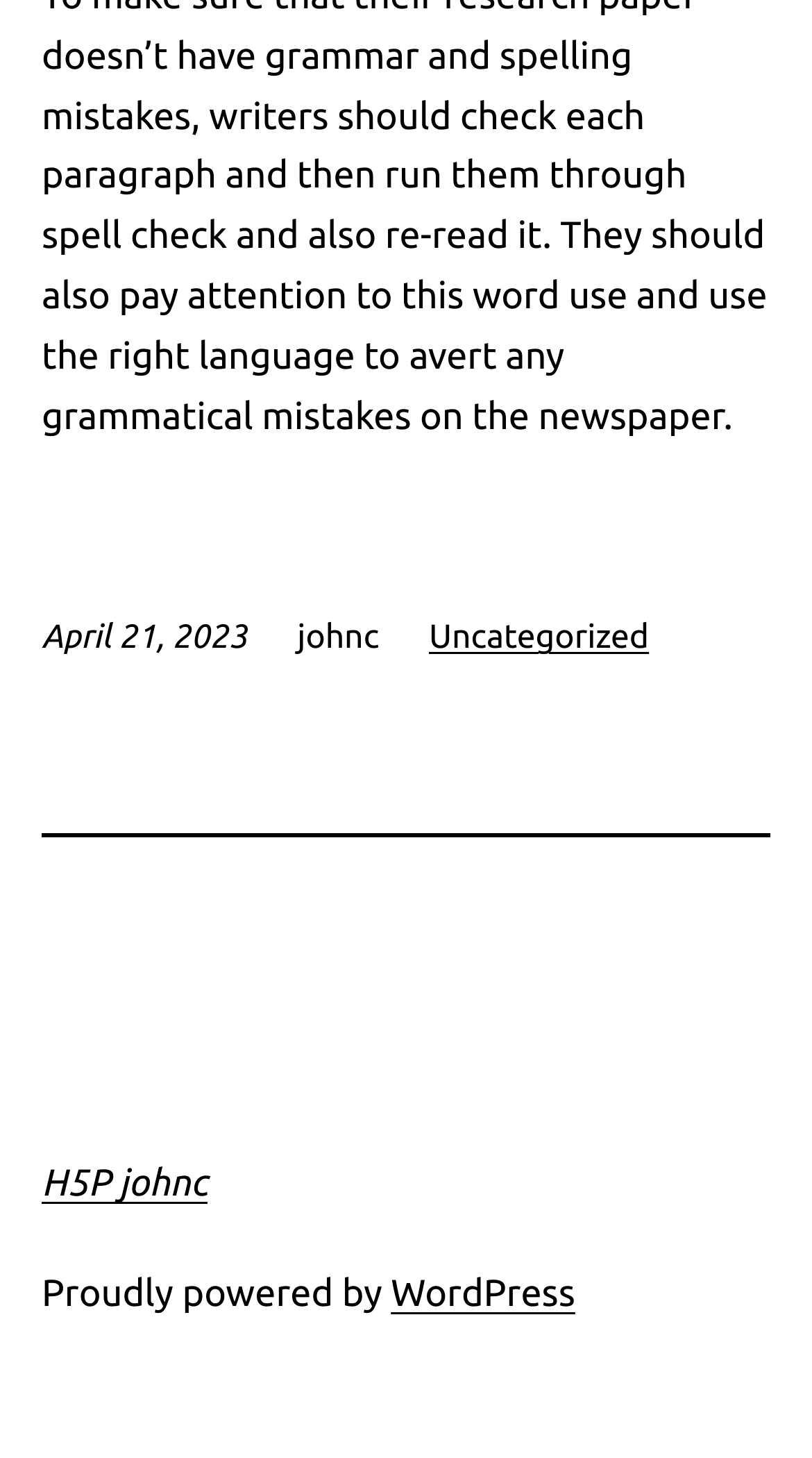Who is the author of the webpage?
Ensure your answer is thorough and detailed.

The author's name 'johnc' is displayed next to the date at the top of the webpage.